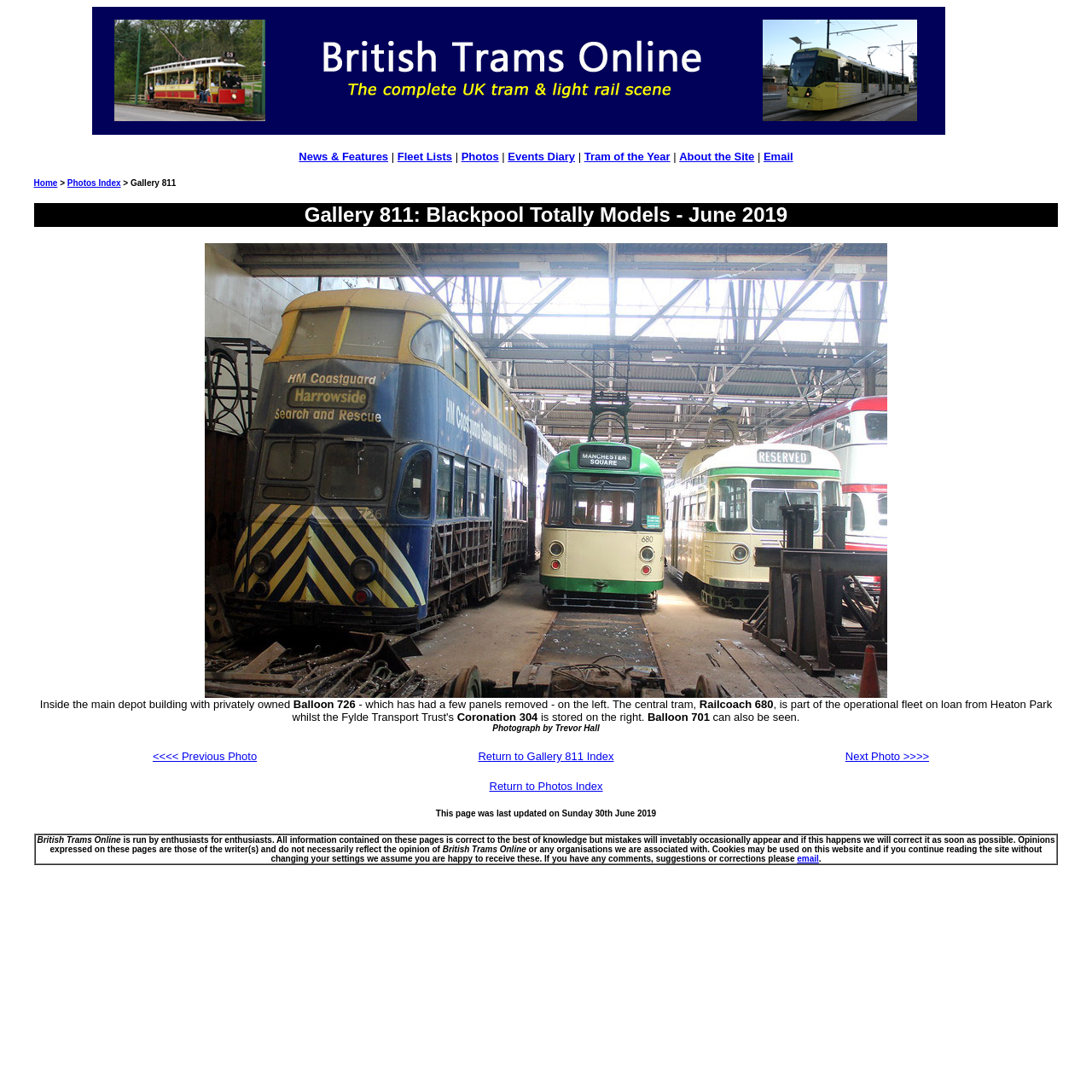Please identify the bounding box coordinates of the element's region that needs to be clicked to fulfill the following instruction: "Go to Photos Index". The bounding box coordinates should consist of four float numbers between 0 and 1, i.e., [left, top, right, bottom].

[0.062, 0.163, 0.111, 0.172]